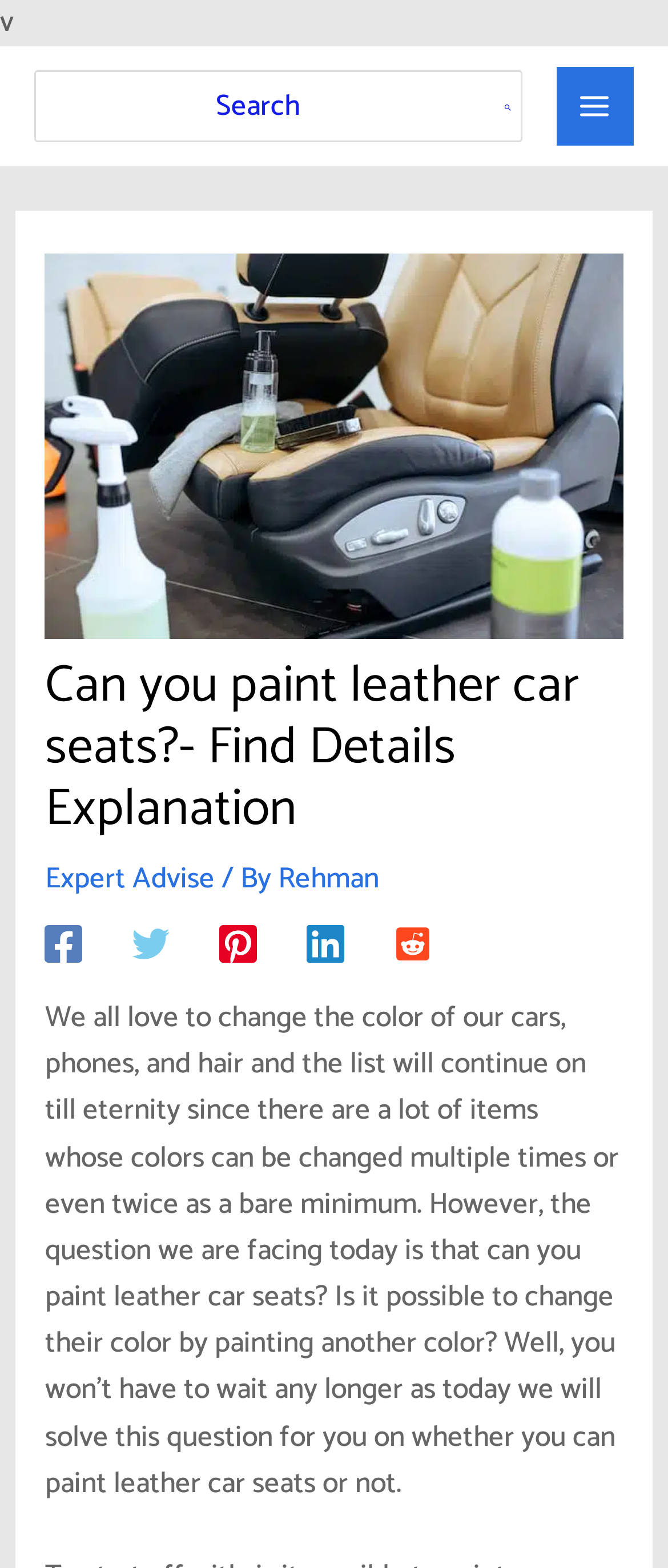What is the author of the article?
Using the image as a reference, give a one-word or short phrase answer.

Rehman